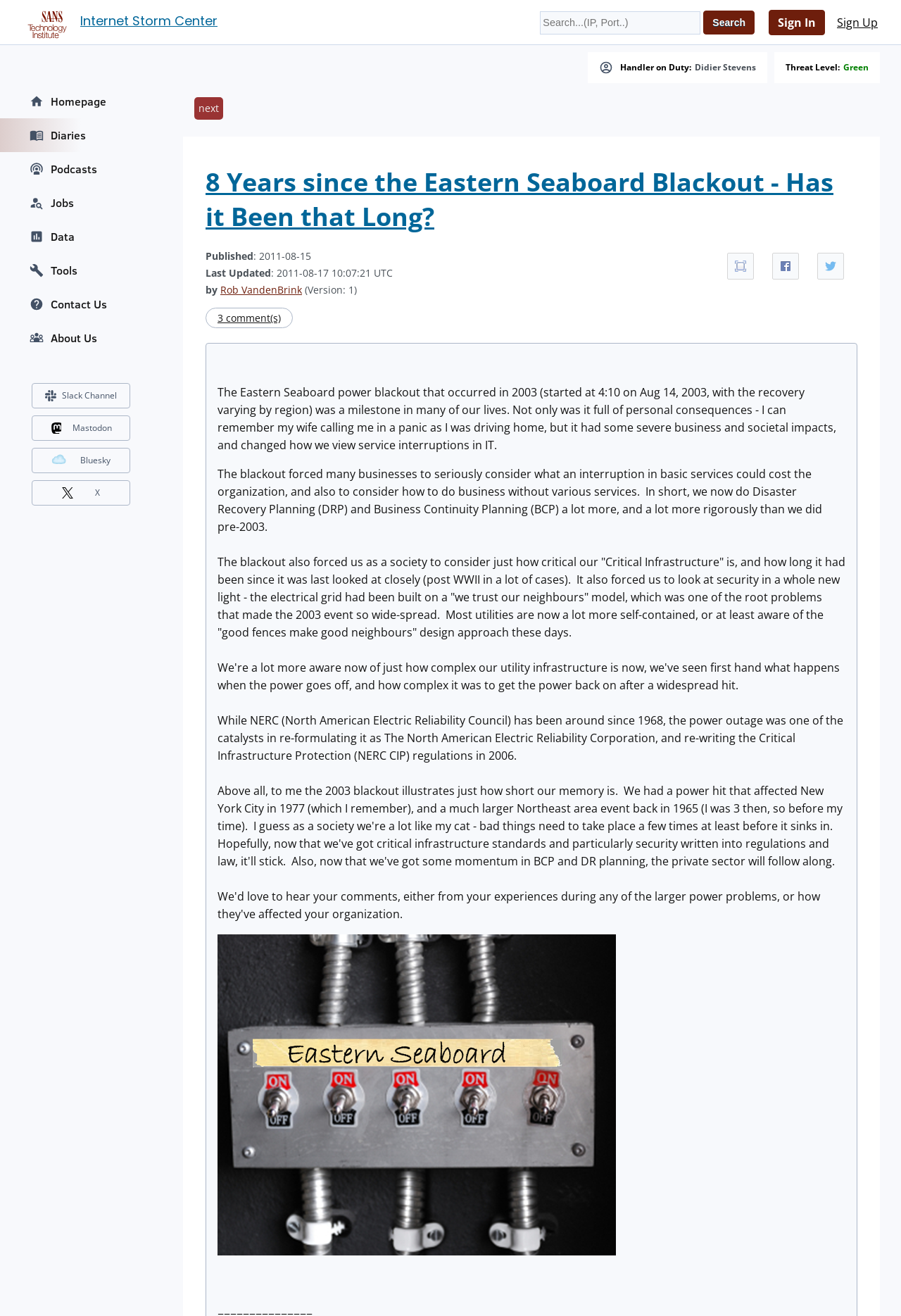Please extract the title of the webpage.

Internet Storm Center